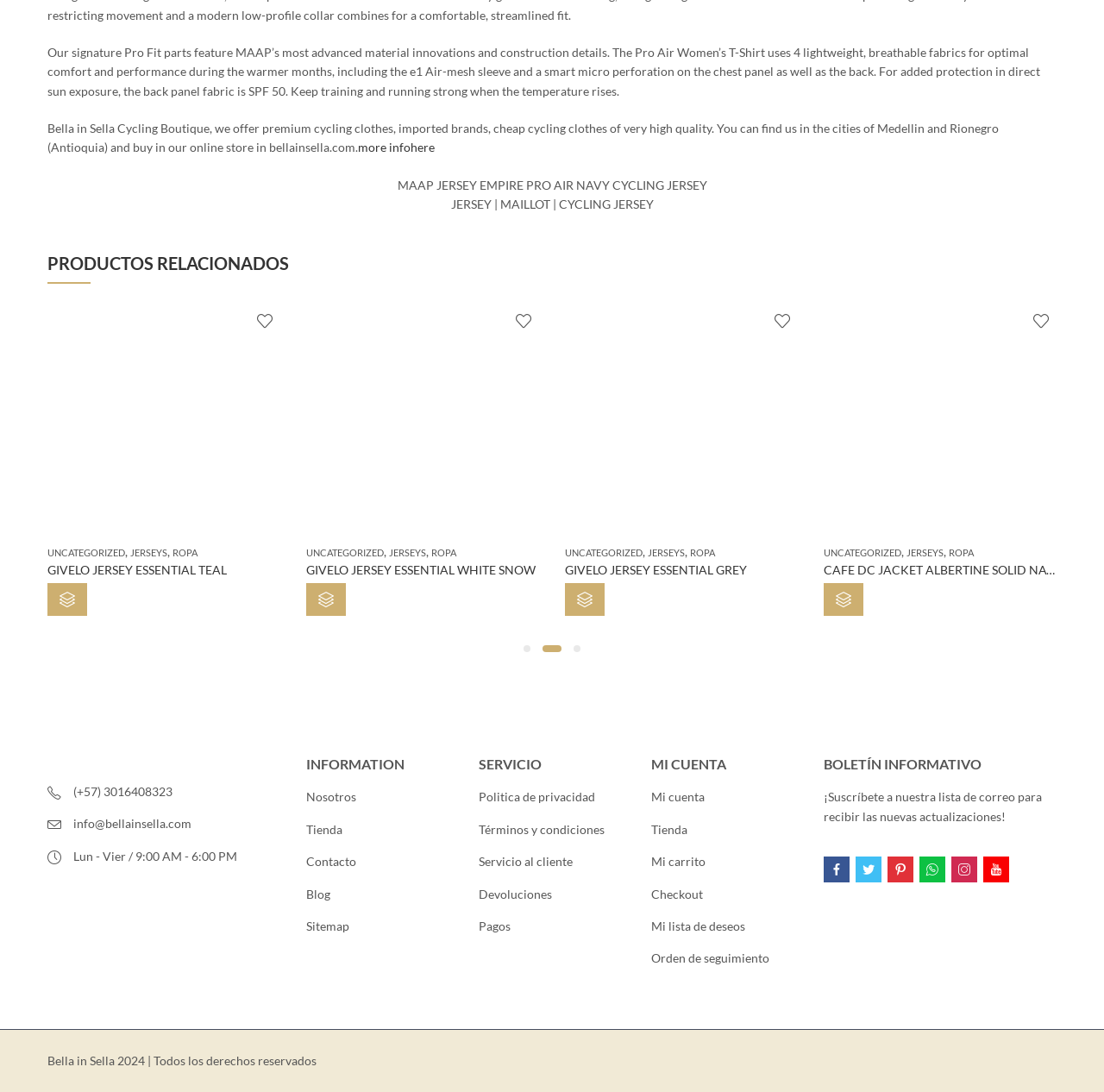What is the copyright year of the website?
Please respond to the question thoroughly and include all relevant details.

I found the copyright year '2024' in the StaticText element with bounding box coordinates [0.043, 0.964, 0.287, 0.978].